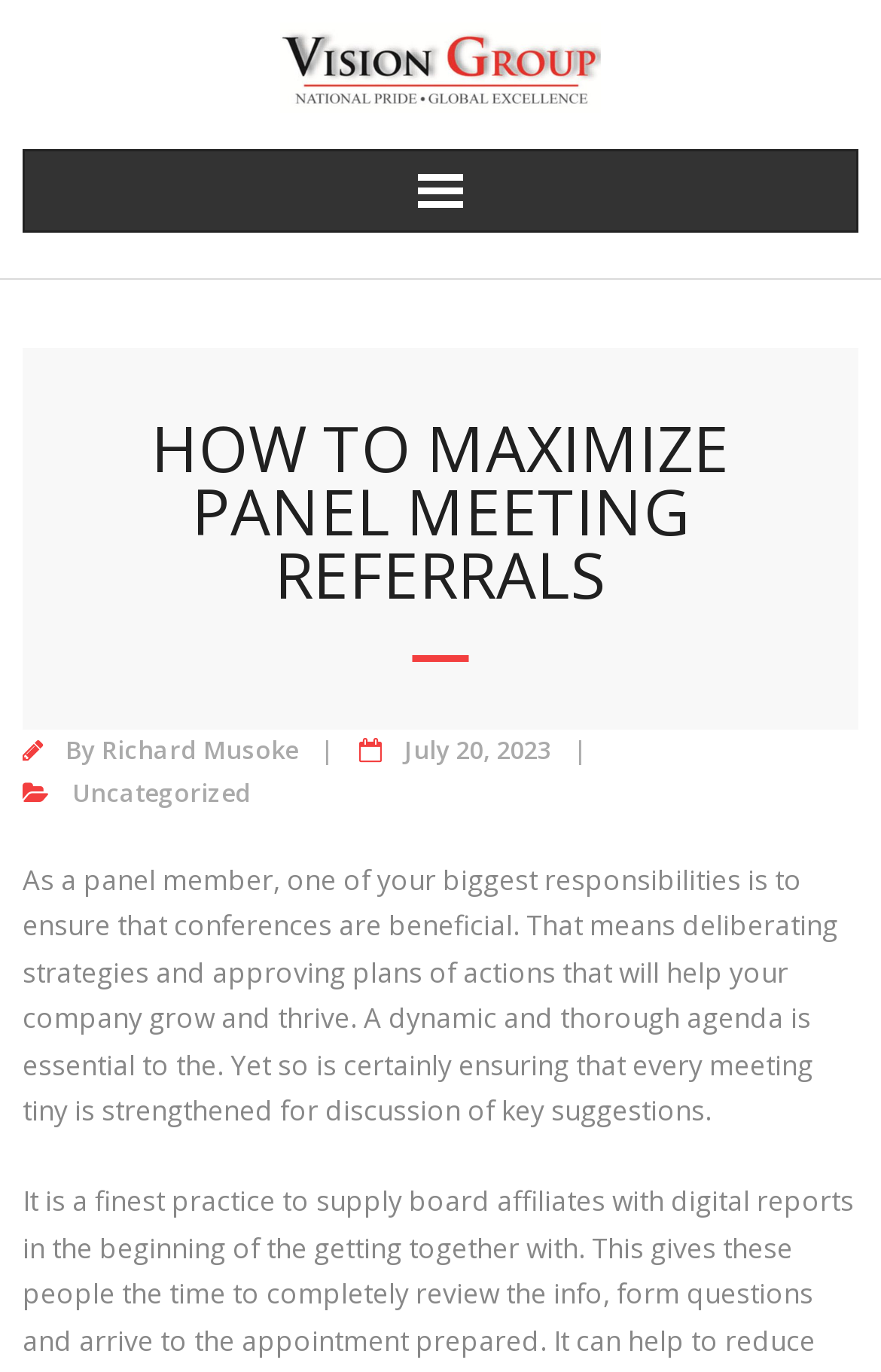What is the purpose of a panel member?
Using the image, respond with a single word or phrase.

To ensure conferences are beneficial